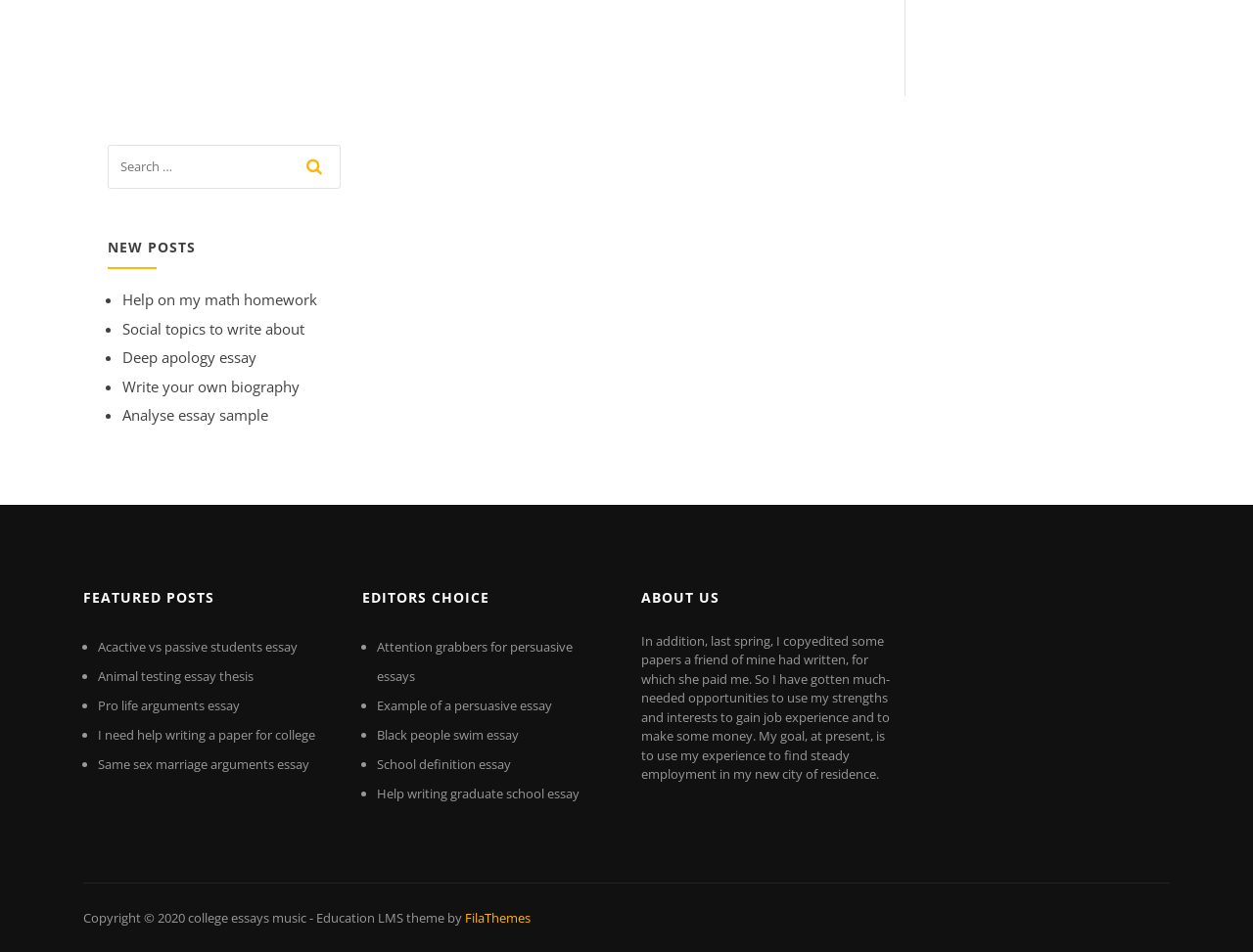Analyze the image and give a detailed response to the question:
What is the main purpose of this website?

Based on the content of the webpage, it appears that the main purpose of this website is to provide essay help and resources to users. The website features various links to essay topics, examples, and guides, suggesting that it is a platform for users to find assistance with their essay writing needs.